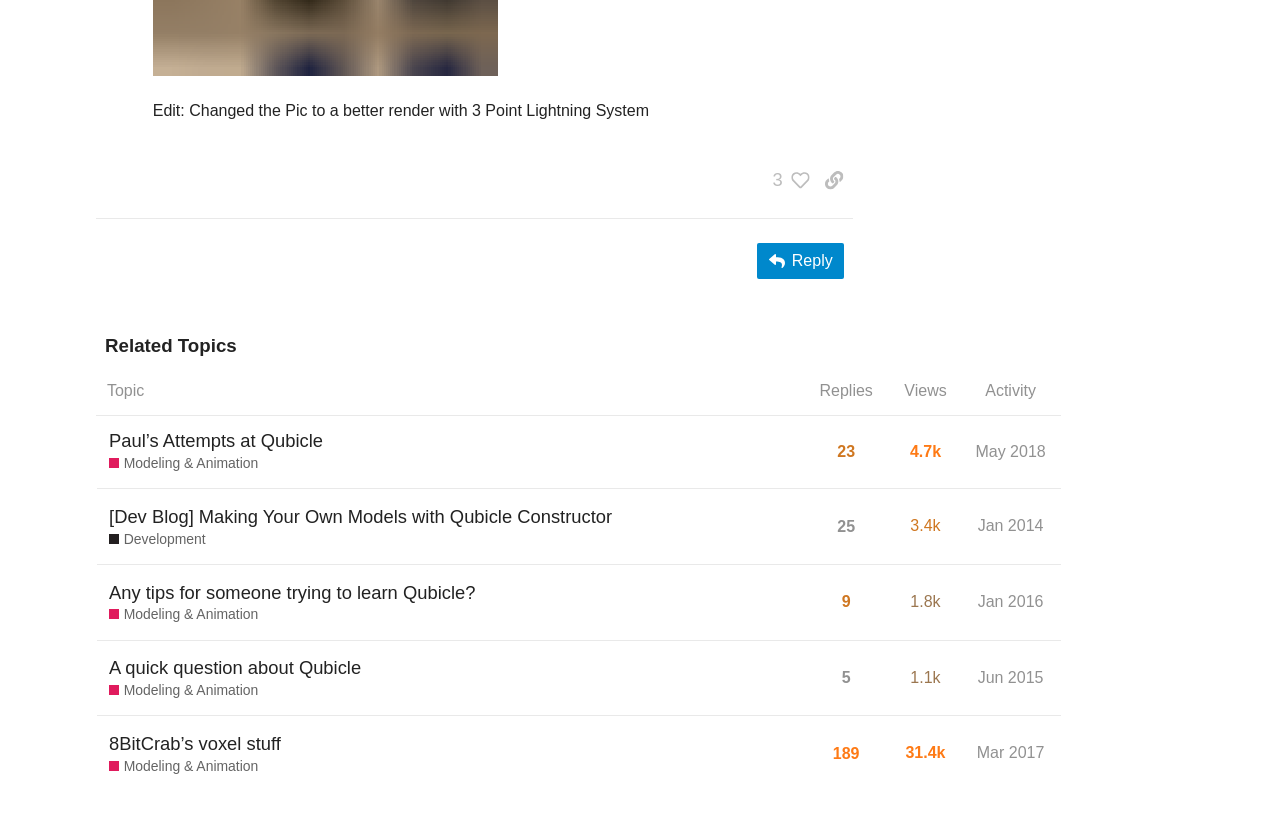Give a one-word or one-phrase response to the question:
How many people liked the post 'Edit: Changed the Pic to a better render with 3 Point Lightning System'?

3